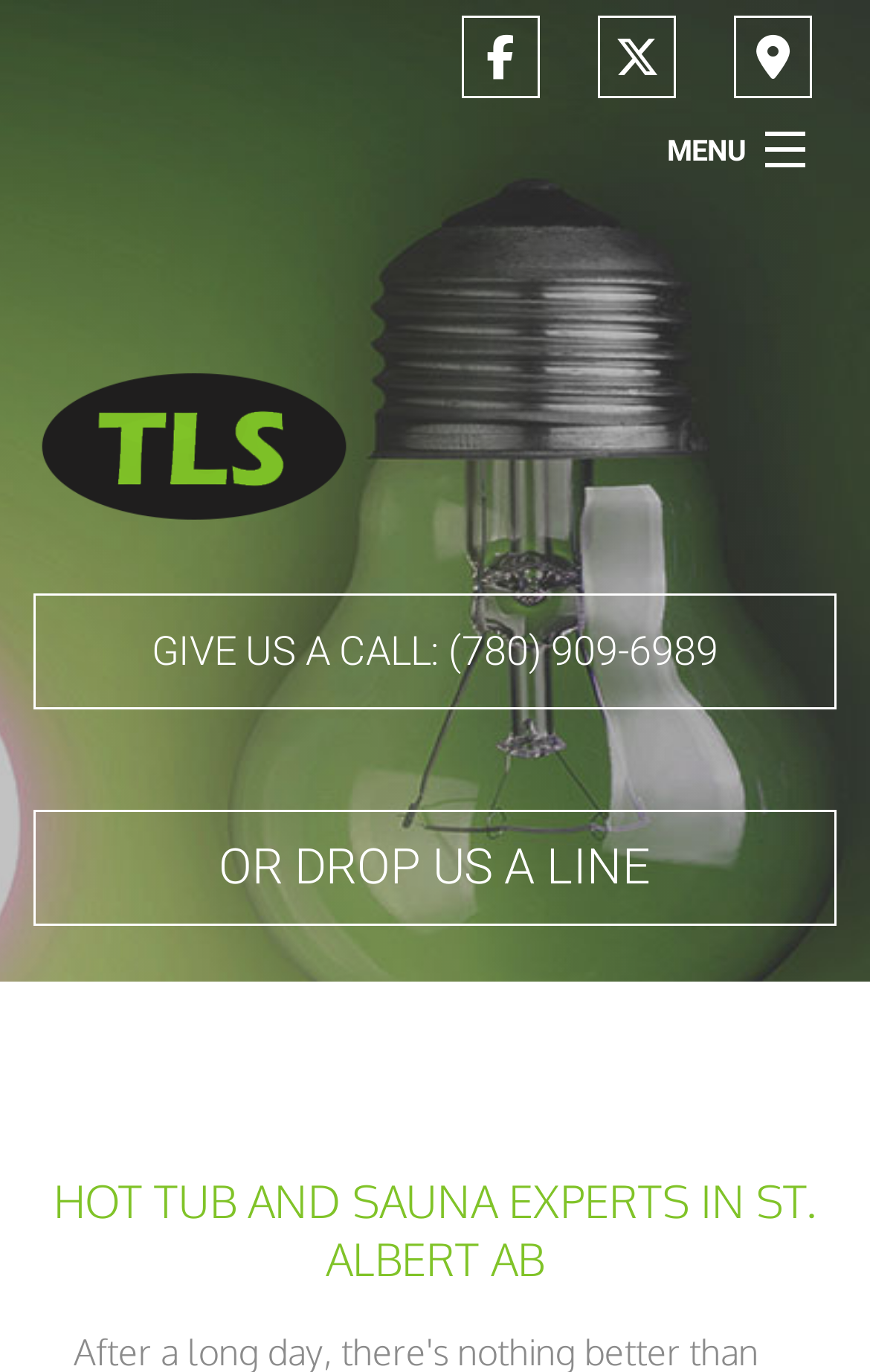Predict the bounding box of the UI element that fits this description: "Unlost Journal".

None